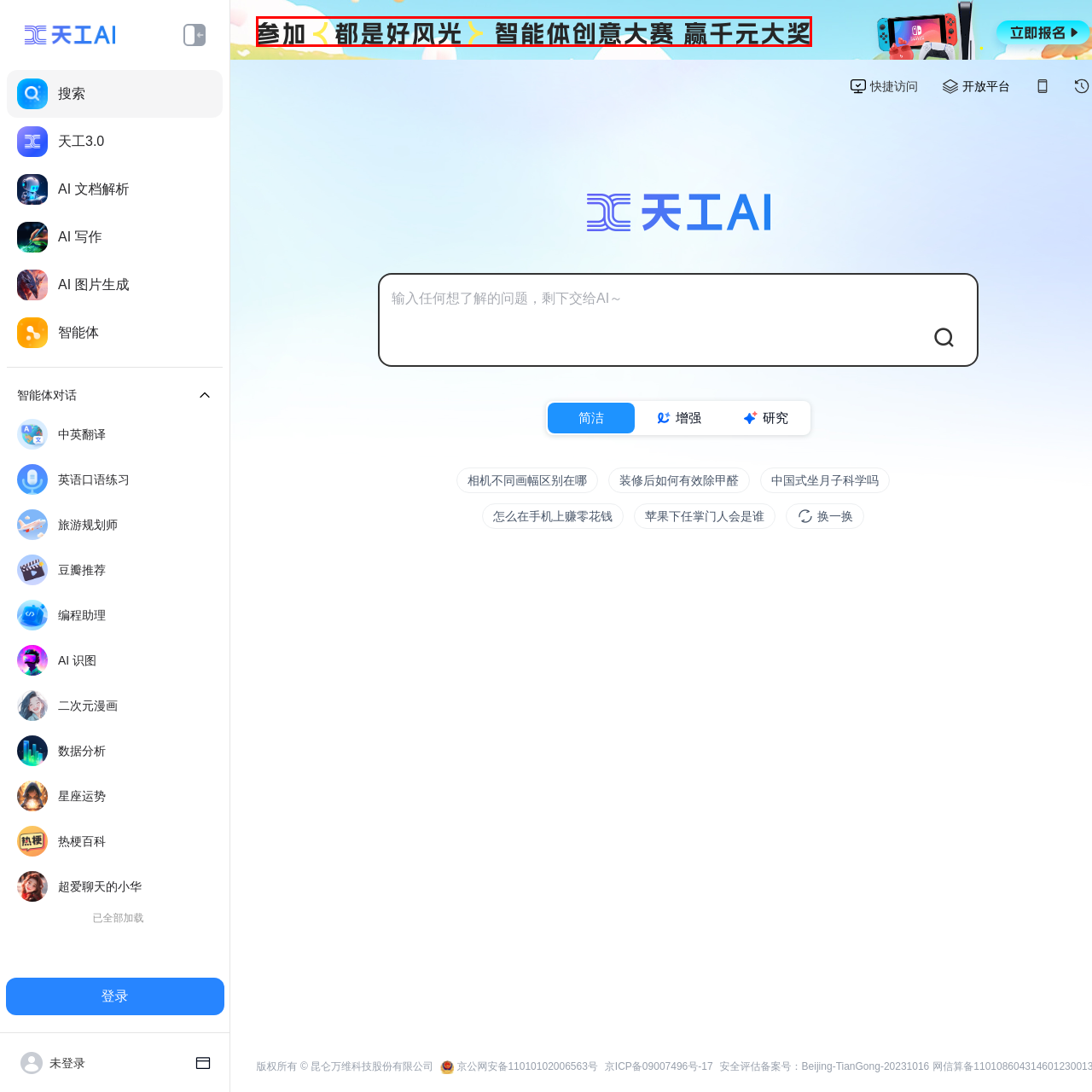What is the tone of the banner design?  
Study the image enclosed by the red boundary and furnish a detailed answer based on the visual details observed in the image.

The use of bright colors, dynamic typography, and lively design elements creates an atmosphere that is inviting and enthusiastic, encouraging individuals to get involved in the creative challenge.